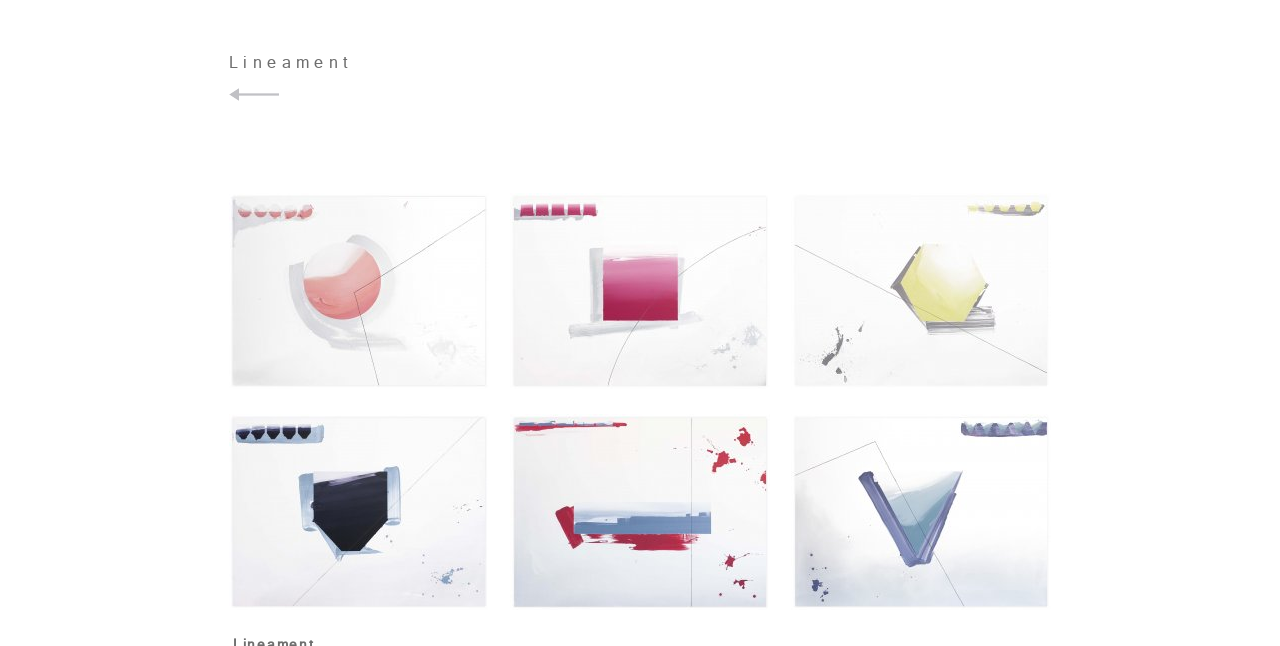Is there a 'Back' button on the webpage? Please answer the question using a single word or phrase based on the image.

Yes